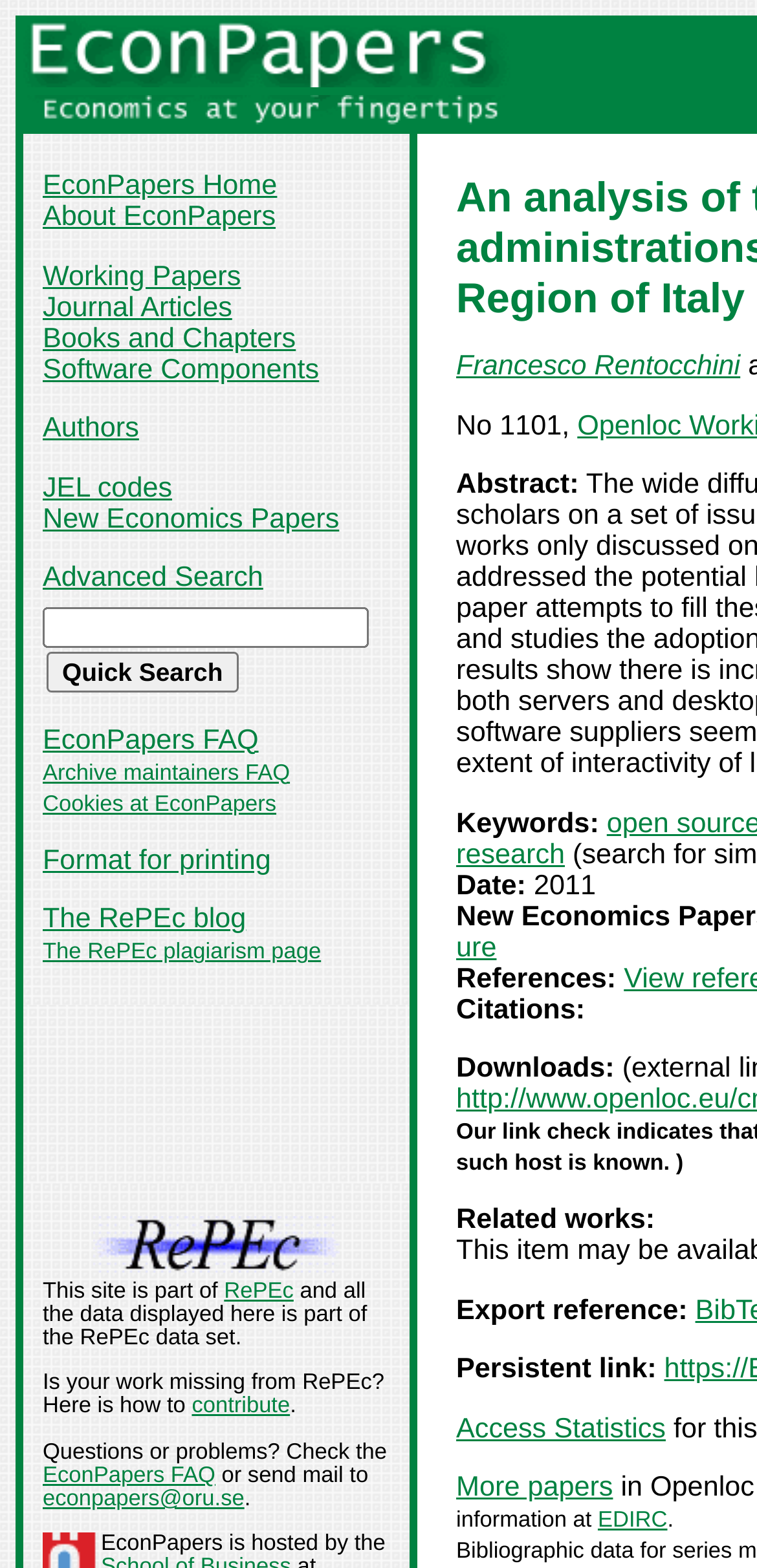Can you determine the bounding box coordinates of the area that needs to be clicked to fulfill the following instruction: "View the 'EconPapers FAQ'"?

[0.056, 0.462, 0.342, 0.482]